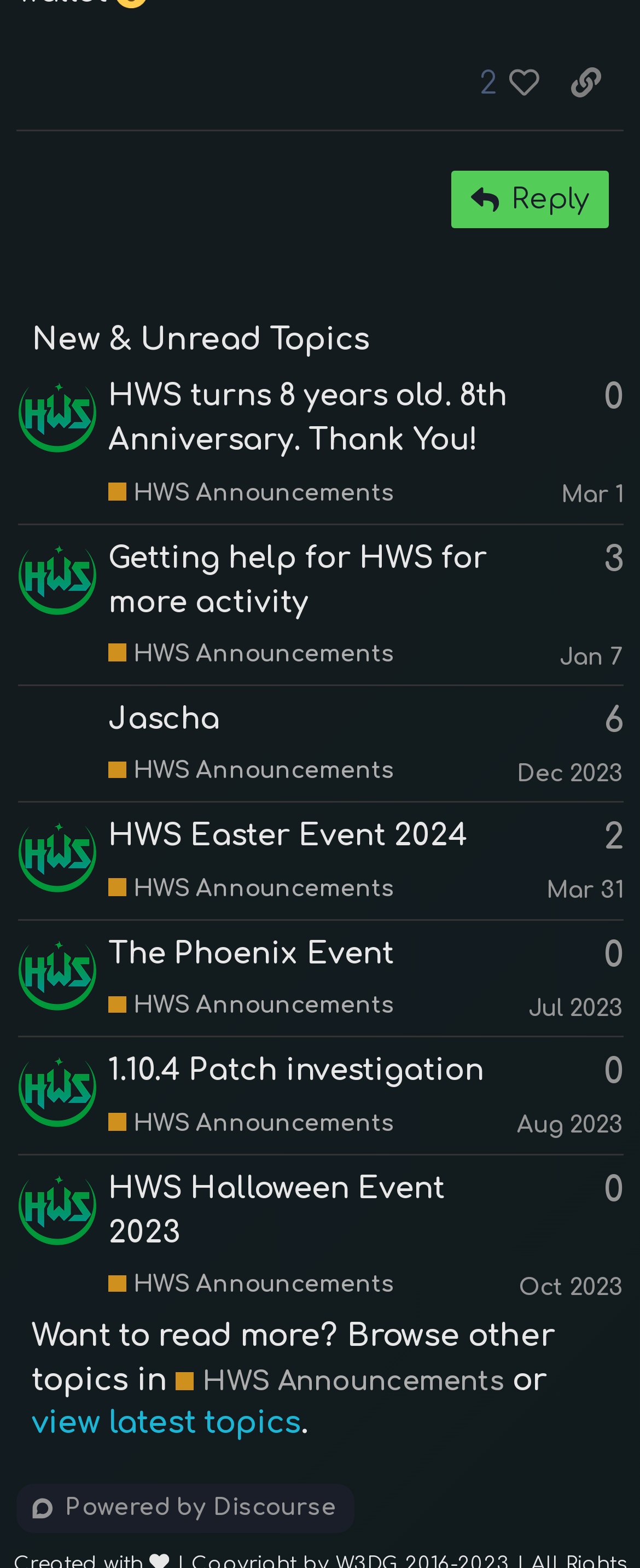Identify the bounding box coordinates of the part that should be clicked to carry out this instruction: "View a user's profile".

[0.028, 0.254, 0.151, 0.273]